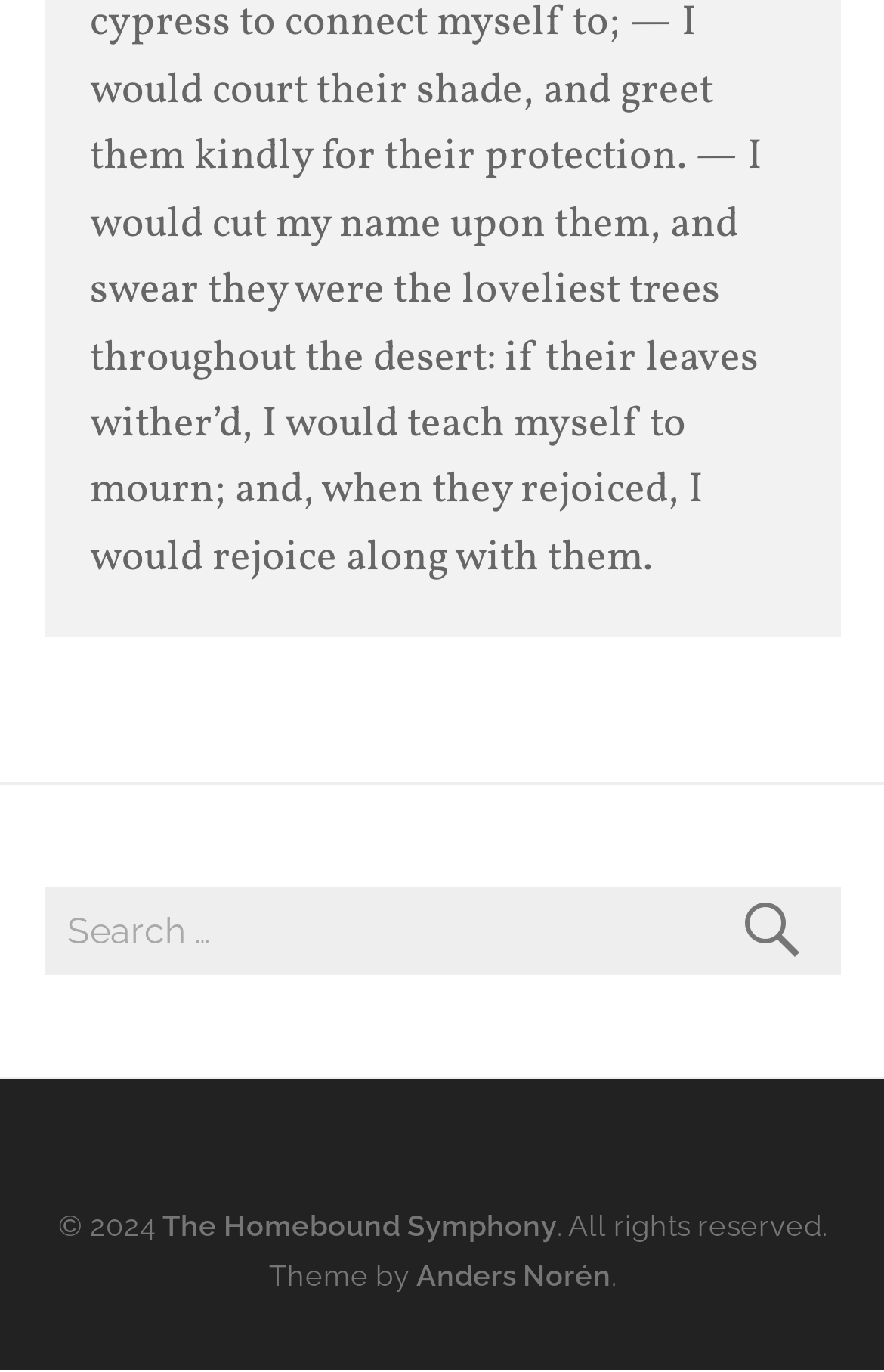What is the name of the linked website?
Based on the image, give a concise answer in the form of a single word or short phrase.

The Homebound Symphony